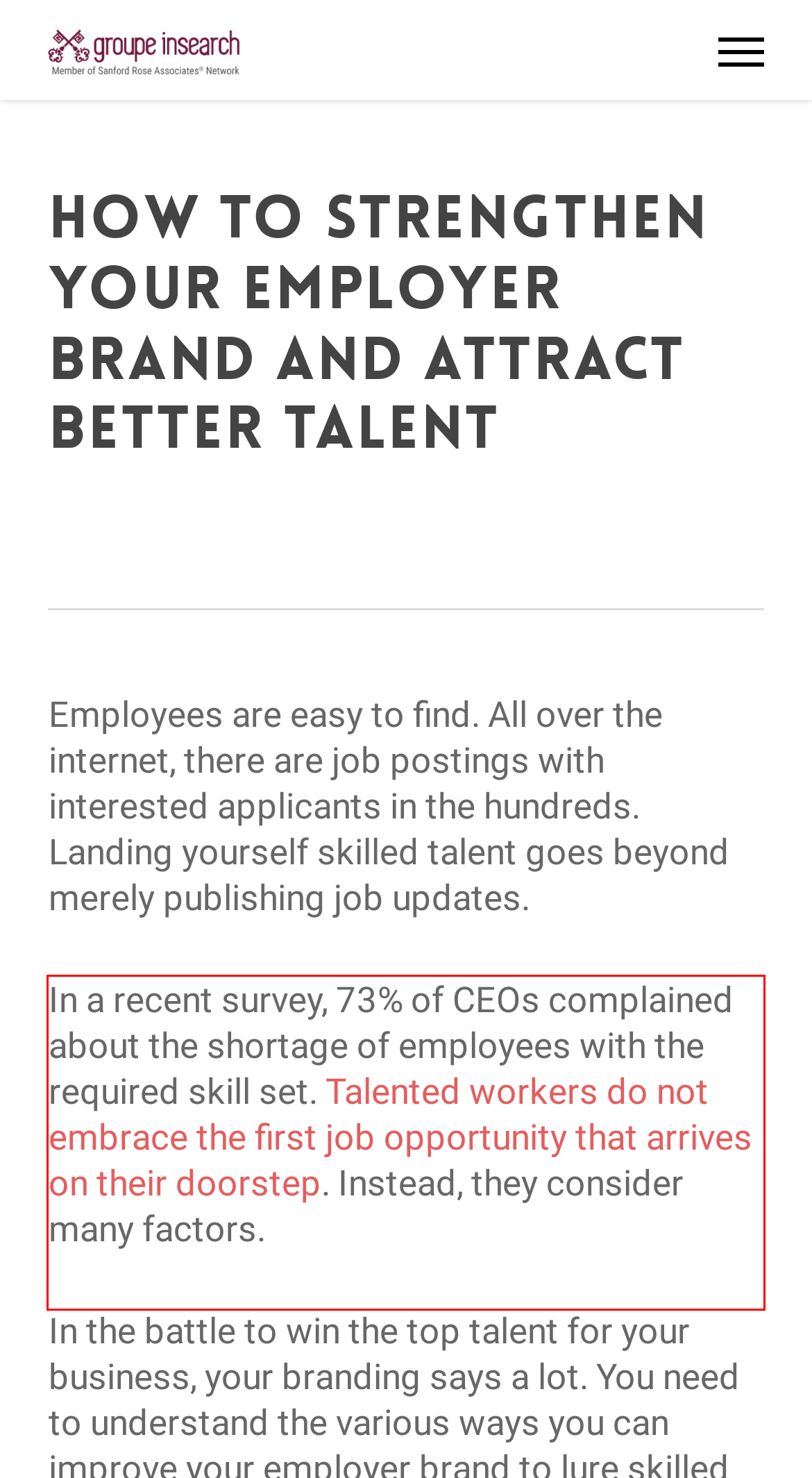In the given screenshot, locate the red bounding box and extract the text content from within it.

In a recent survey, 73% of CEOs complained about the shortage of employees with the required skill set. Talented workers do not embrace the first job opportunity that arrives on their doorstep. Instead, they consider many factors.